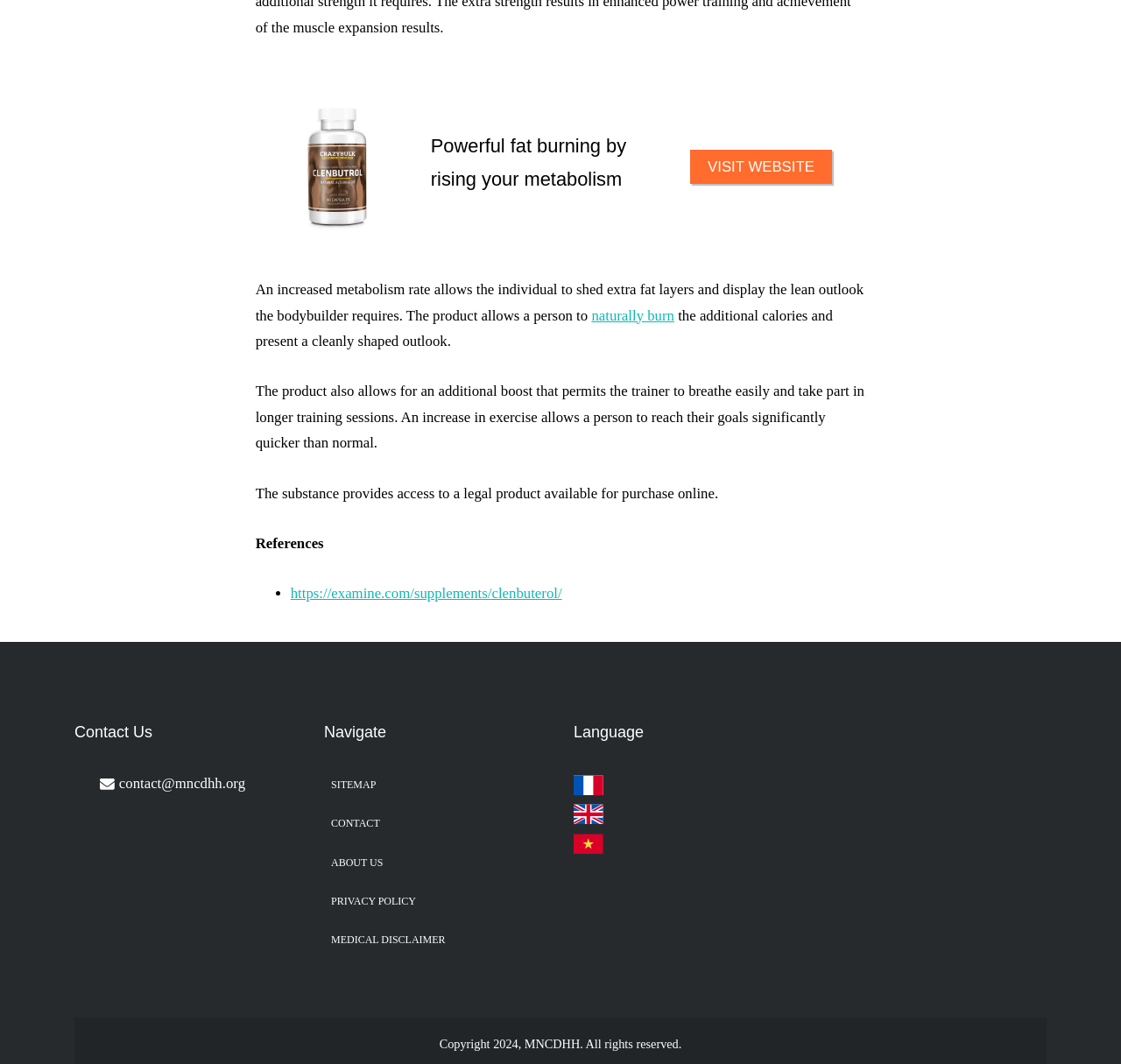Find the bounding box coordinates for the UI element that matches this description: "Medical Disclaimer".

[0.289, 0.878, 0.397, 0.889]